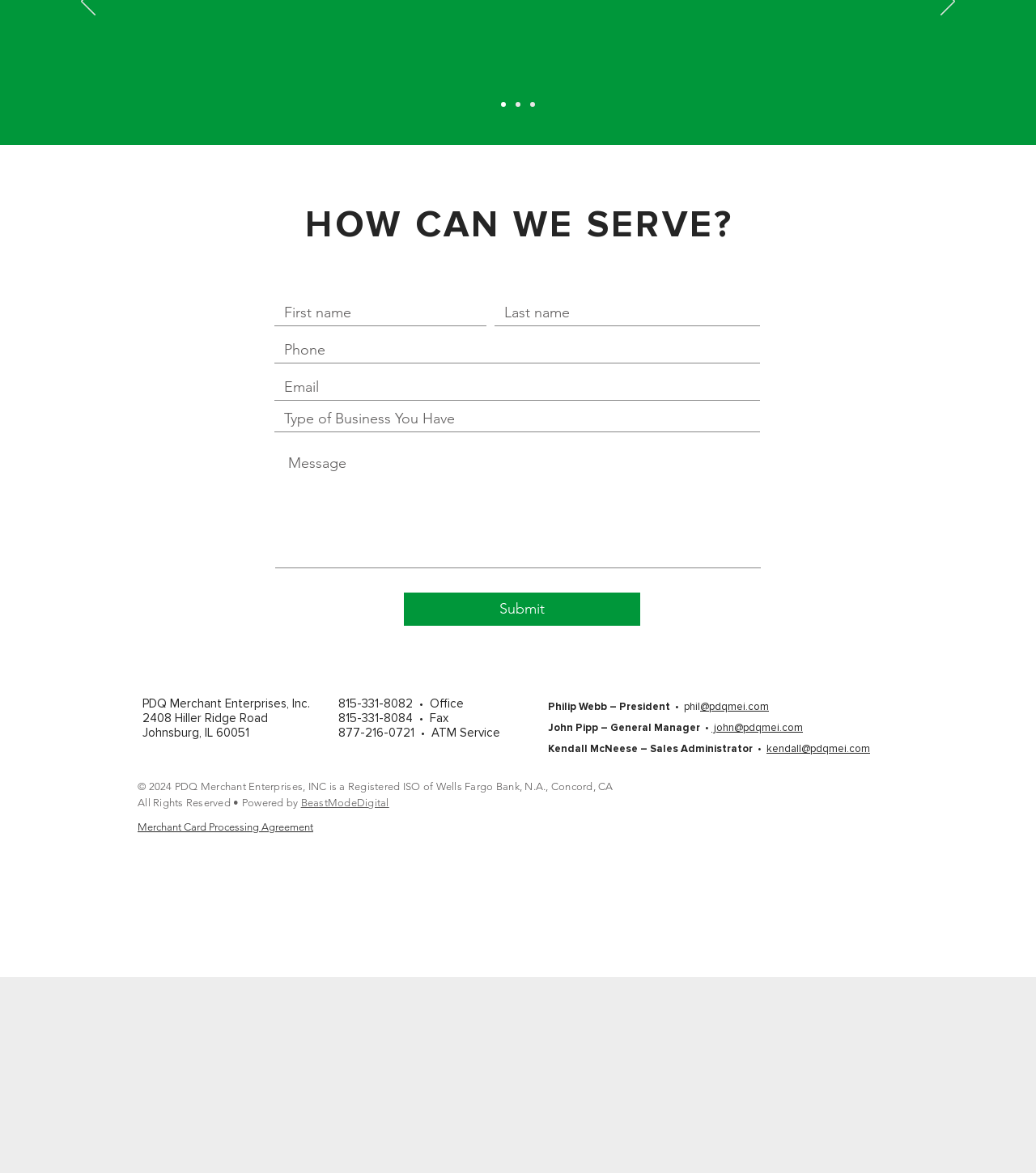Predict the bounding box of the UI element based on the description: "aria-label="Last name" name="last-name" placeholder="Last name"". The coordinates should be four float numbers between 0 and 1, formatted as [left, top, right, bottom].

[0.477, 0.256, 0.734, 0.278]